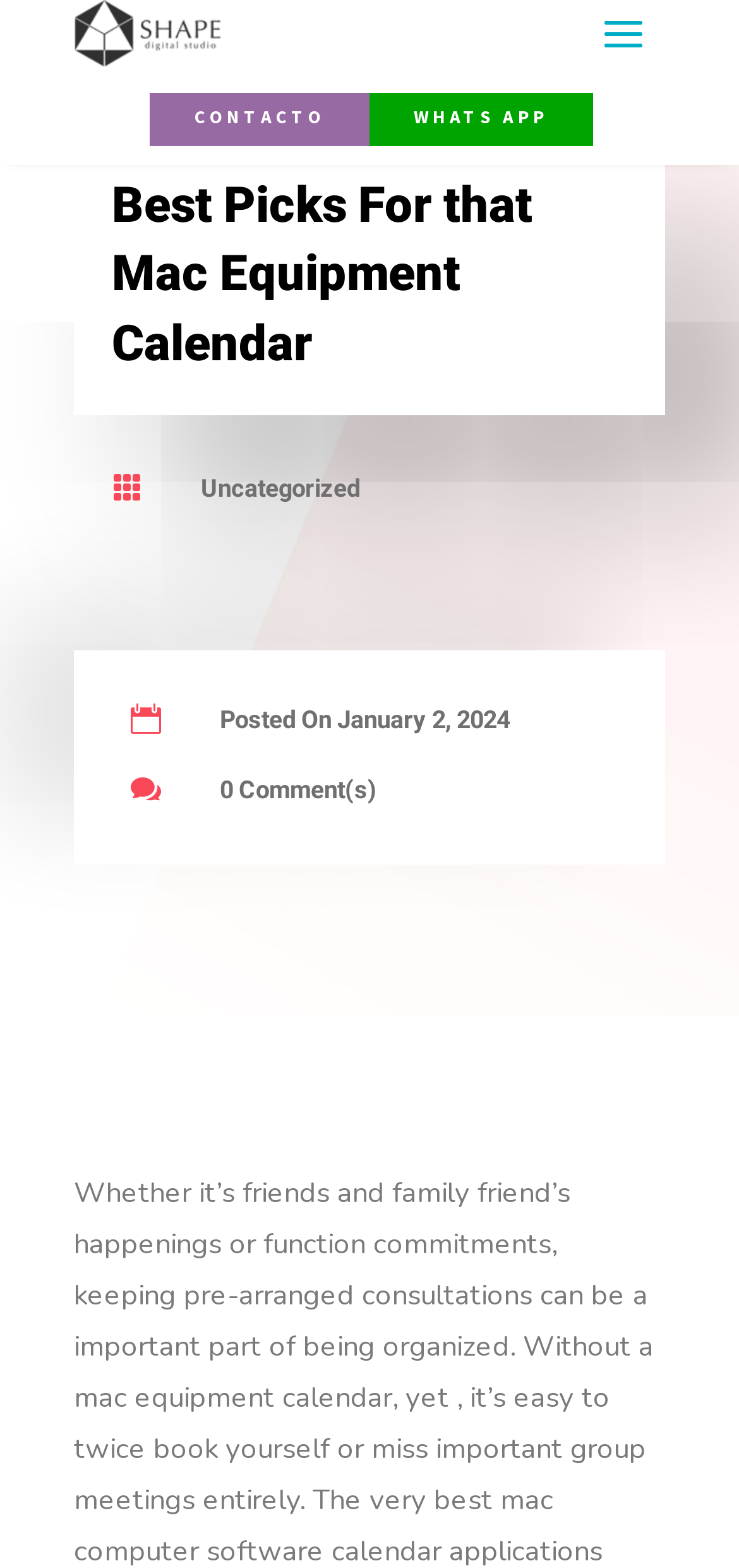Please identify and generate the text content of the webpage's main heading.

Best Picks For that Mac Equipment Calendar